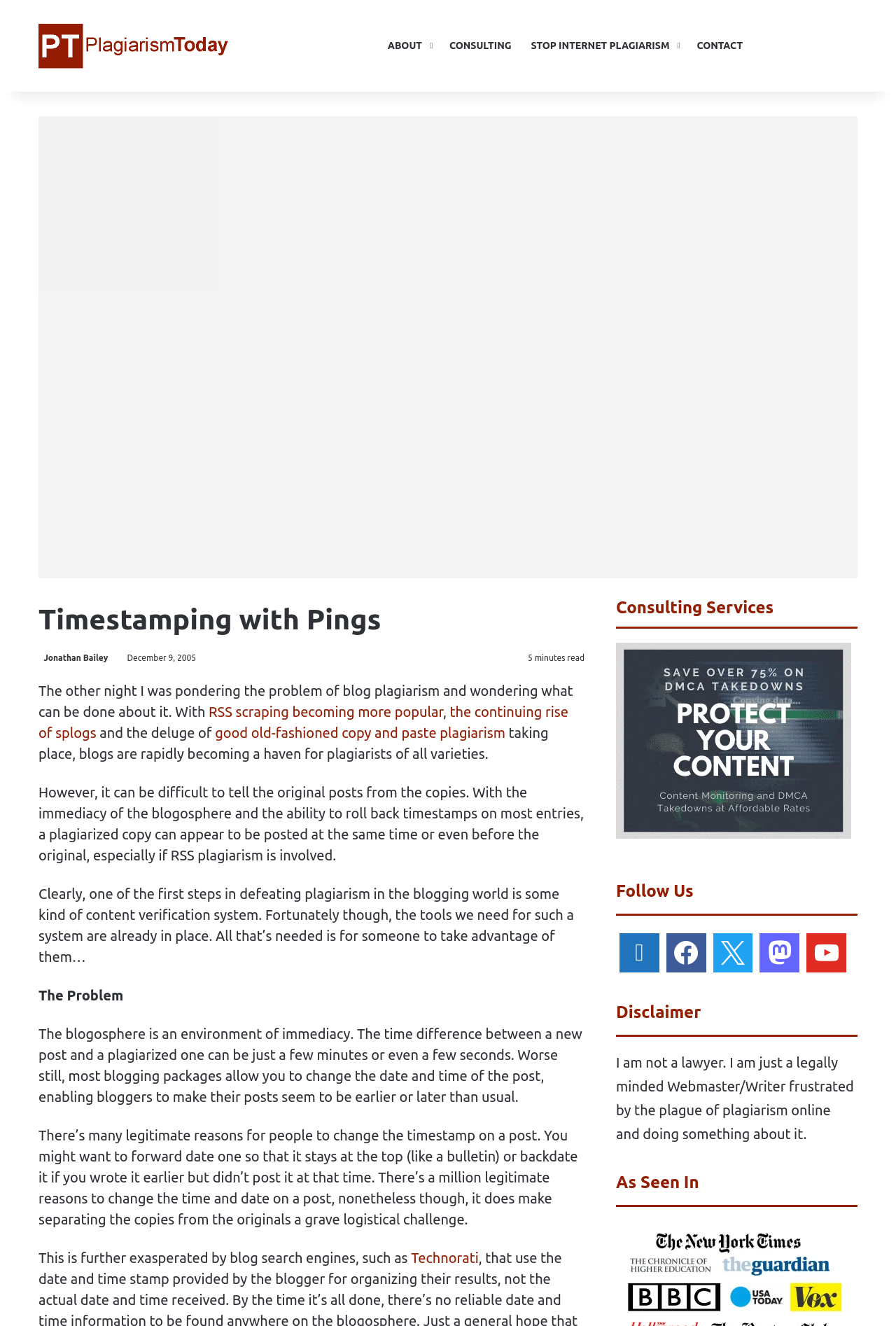Please identify the bounding box coordinates of the area I need to click to accomplish the following instruction: "Visit the 'CONSULTING' page".

[0.491, 0.0, 0.582, 0.069]